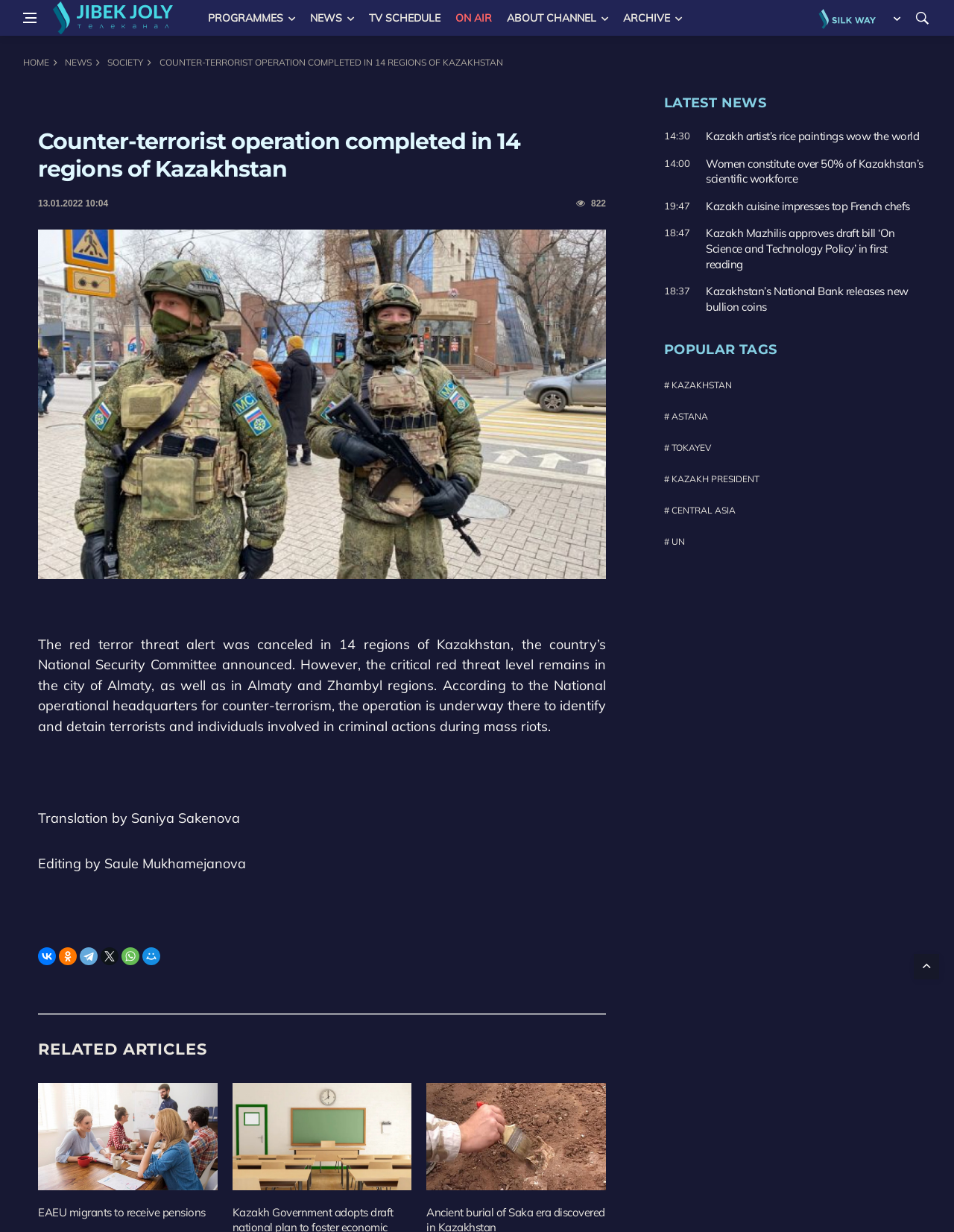Locate the bounding box coordinates of the element that should be clicked to execute the following instruction: "Go to NEWS page".

[0.317, 0.0, 0.379, 0.029]